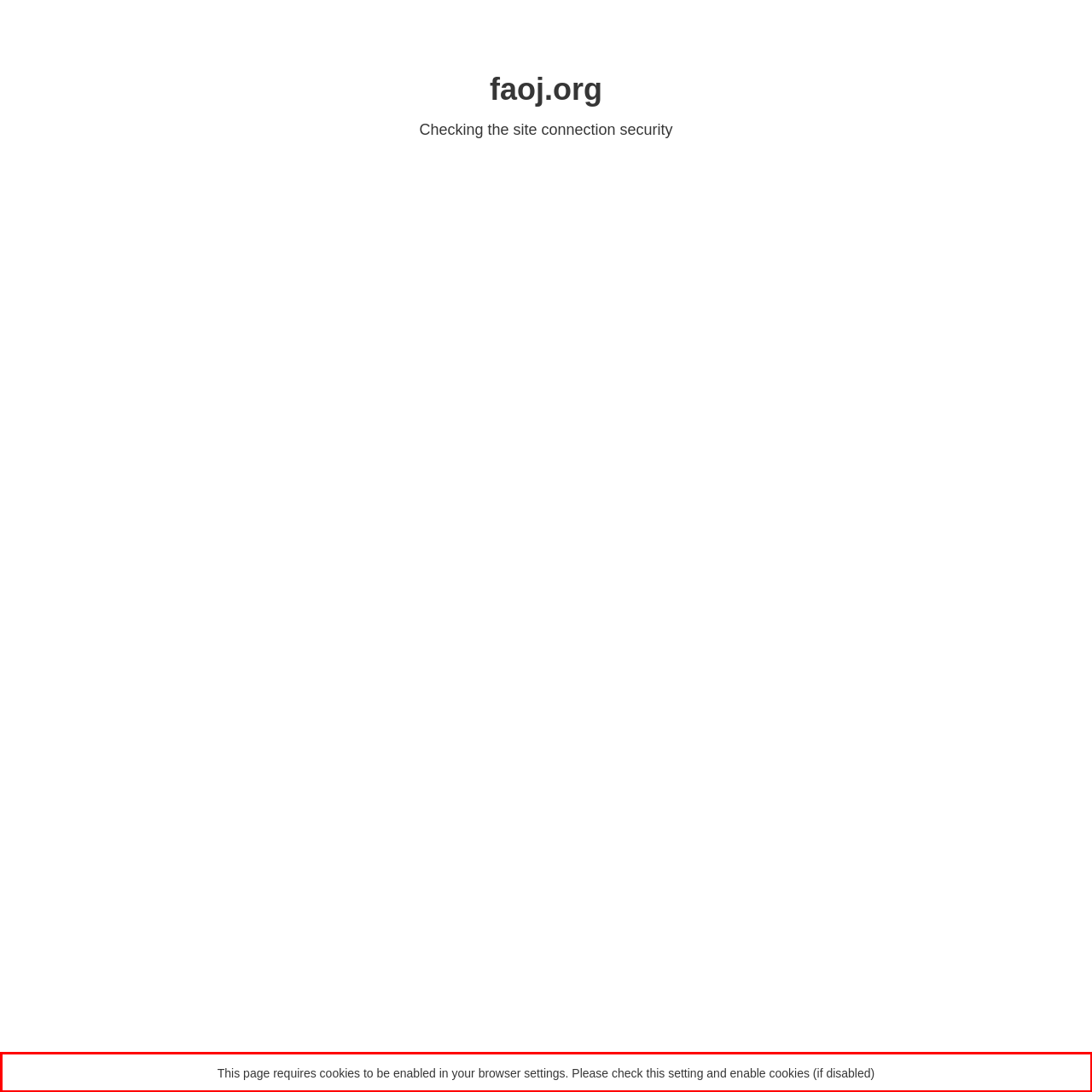You have a screenshot of a webpage with a UI element highlighted by a red bounding box. Use OCR to obtain the text within this highlighted area.

This page requires cookies to be enabled in your browser settings. Please check this setting and enable cookies (if disabled)